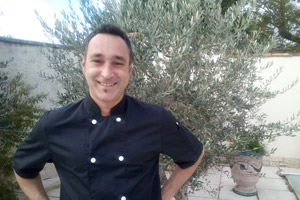Respond with a single word or phrase for the following question: 
What is the chef's pose?

Hands on hips